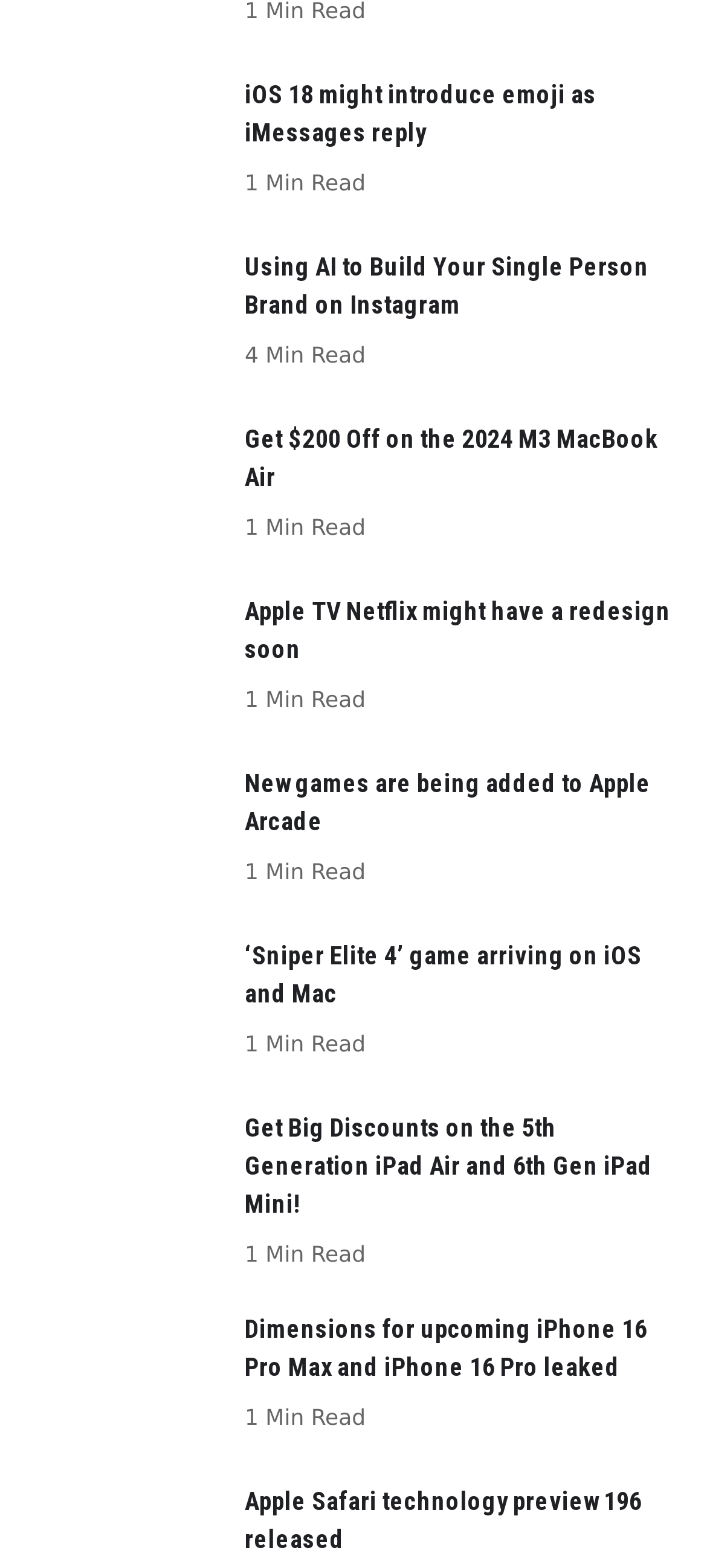Provide a one-word or short-phrase answer to the question:
What is the topic of the first article?

iOS 18